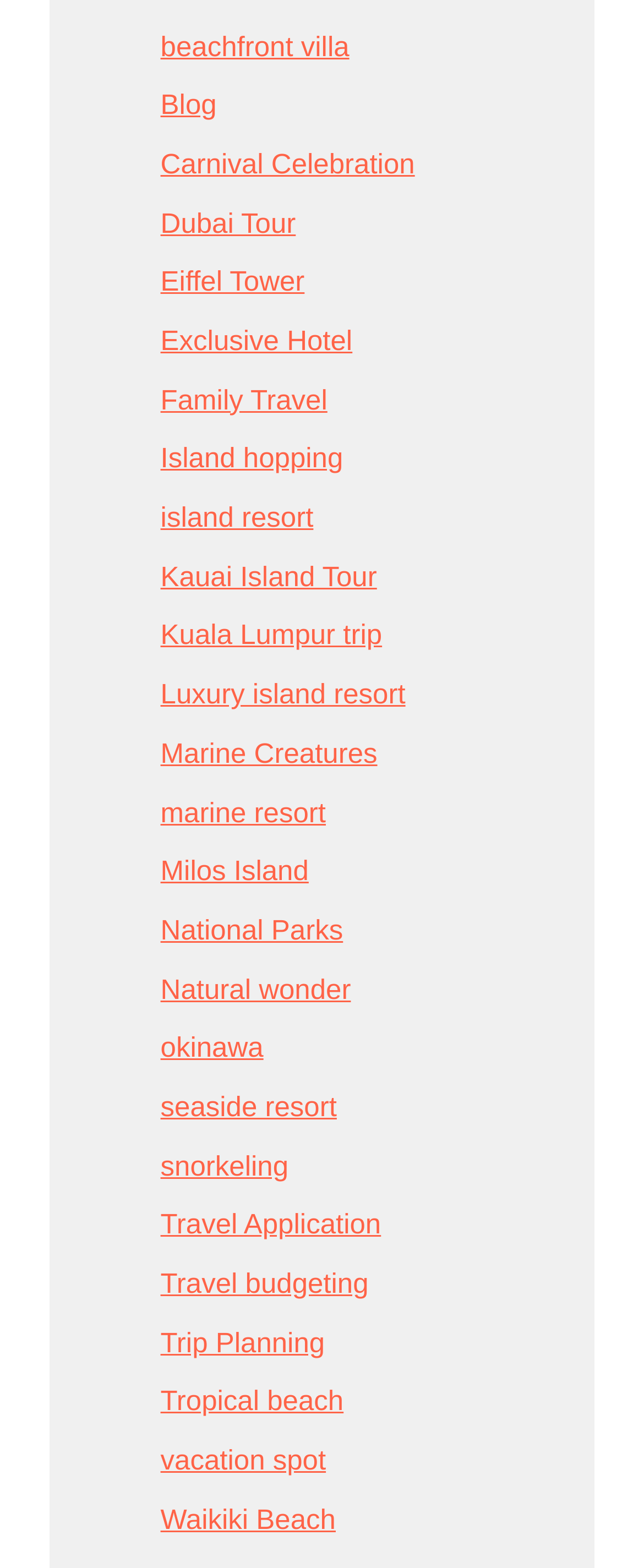Based on the image, provide a detailed response to the question:
What is the theme of the webpage?

Based on the links and text on the webpage, it appears that the theme of the webpage is travel, as it lists various travel destinations, activities, and related topics.